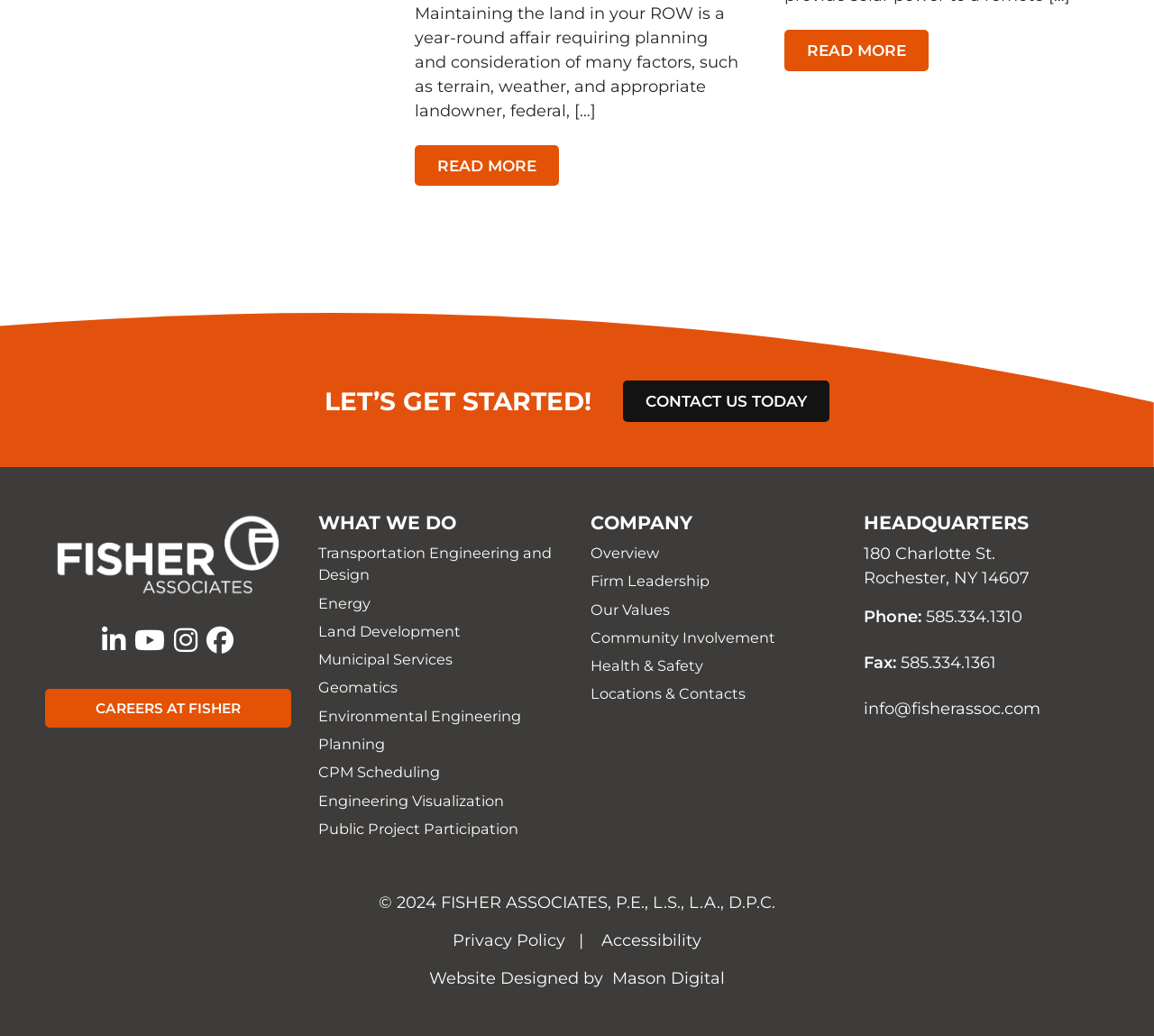Can you find the bounding box coordinates for the UI element given this description: "Contact us"? Provide the coordinates as four float numbers between 0 and 1: [left, top, right, bottom].

None